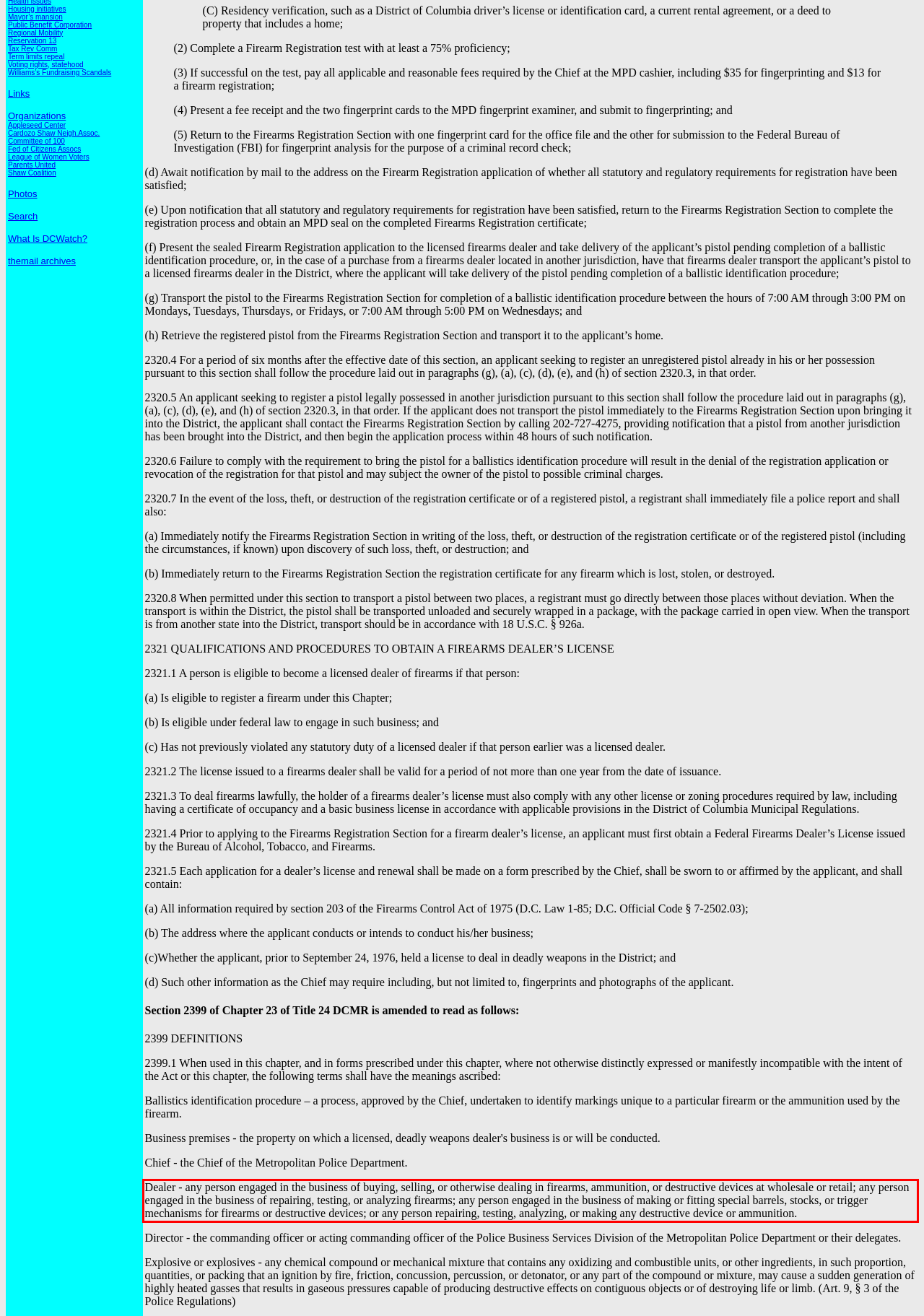Please perform OCR on the UI element surrounded by the red bounding box in the given webpage screenshot and extract its text content.

Dealer - any person engaged in the business of buying, selling, or otherwise dealing in firearms, ammunition, or destructive devices at wholesale or retail; any person engaged in the business of repairing, testing, or analyzing firearms; any person engaged in the business of making or fitting special barrels, stocks, or trigger mechanisms for firearms or destructive devices; or any person repairing, testing, analyzing, or making any destructive device or ammunition.